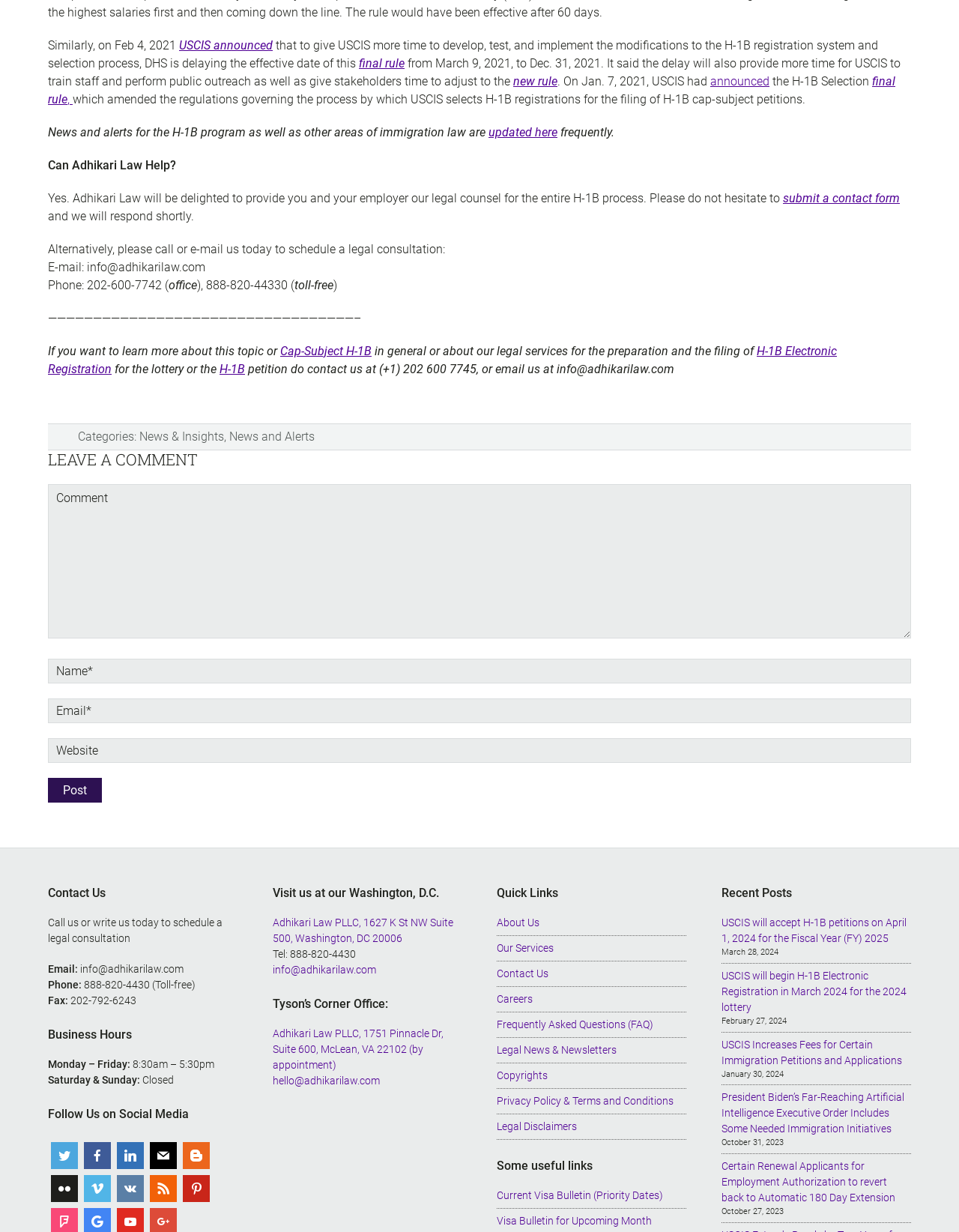Where is the Tyson's Corner office of Adhikari Law located?
Please use the image to provide an in-depth answer to the question.

The webpage provides the address of the Tyson's Corner office of Adhikari Law, which is located at 1751 Pinnacle Dr, Suite 600, McLean, VA 22102, and notes that it is by appointment only.